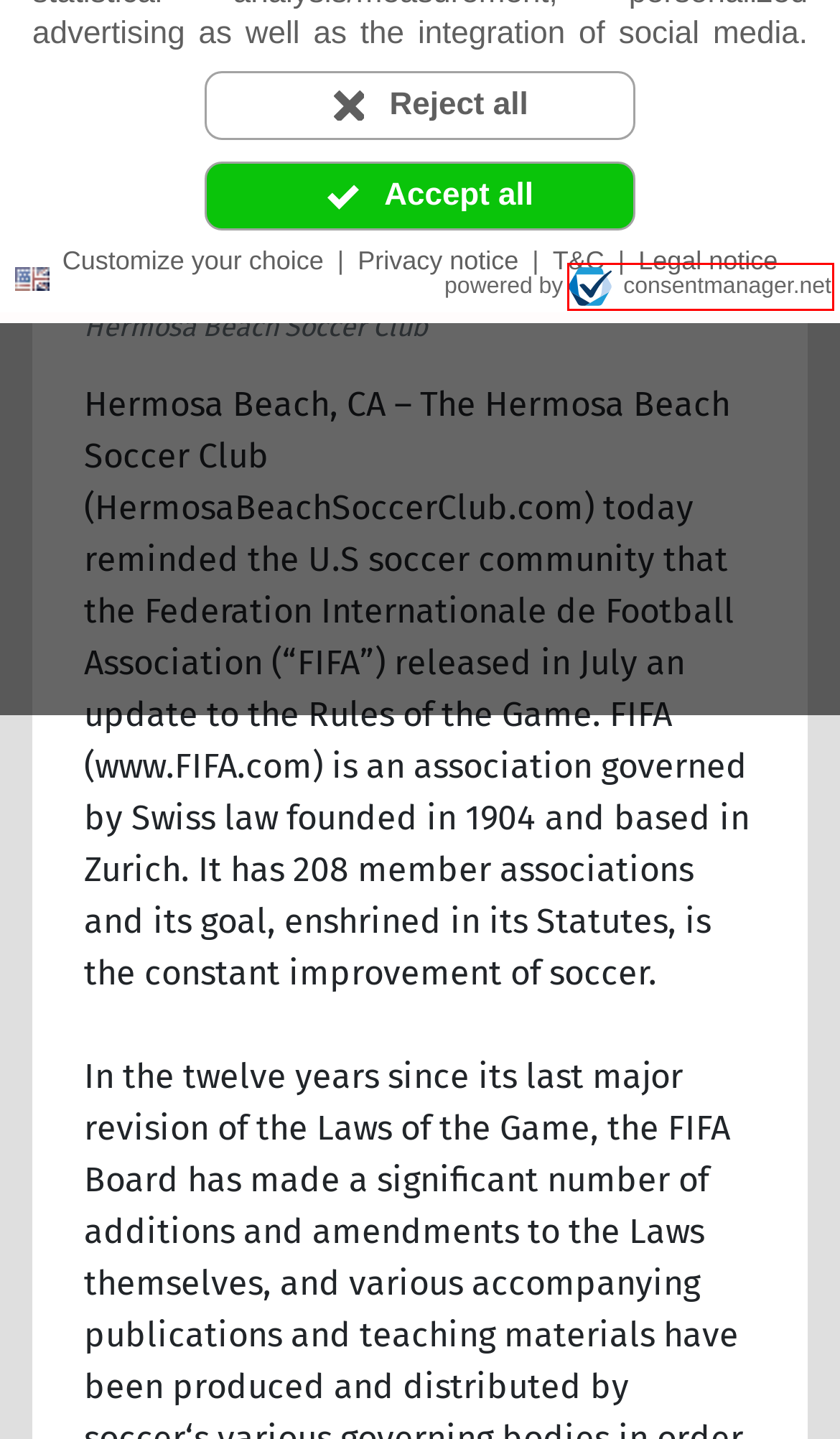You have been given a screenshot of a webpage with a red bounding box around a UI element. Select the most appropriate webpage description for the new webpage that appears after clicking the element within the red bounding box. The choices are:
A. openPR.com - press releases of the category Advertising, Media Consulting, Marketing Research
B. openPR.com - General Terms and Conditions
C. www.actglobalsports.com - press releases - openPR.com
D. Datenschutzerklärungen der Einbock GmbH
E. openPR.com - press releases of the category Sports
F. openPR.com - Press Releases and Business News for free
G. PlayerAuctions?, LLC - press releases - openPR.com
H. Cookie banner from consentmanager

H